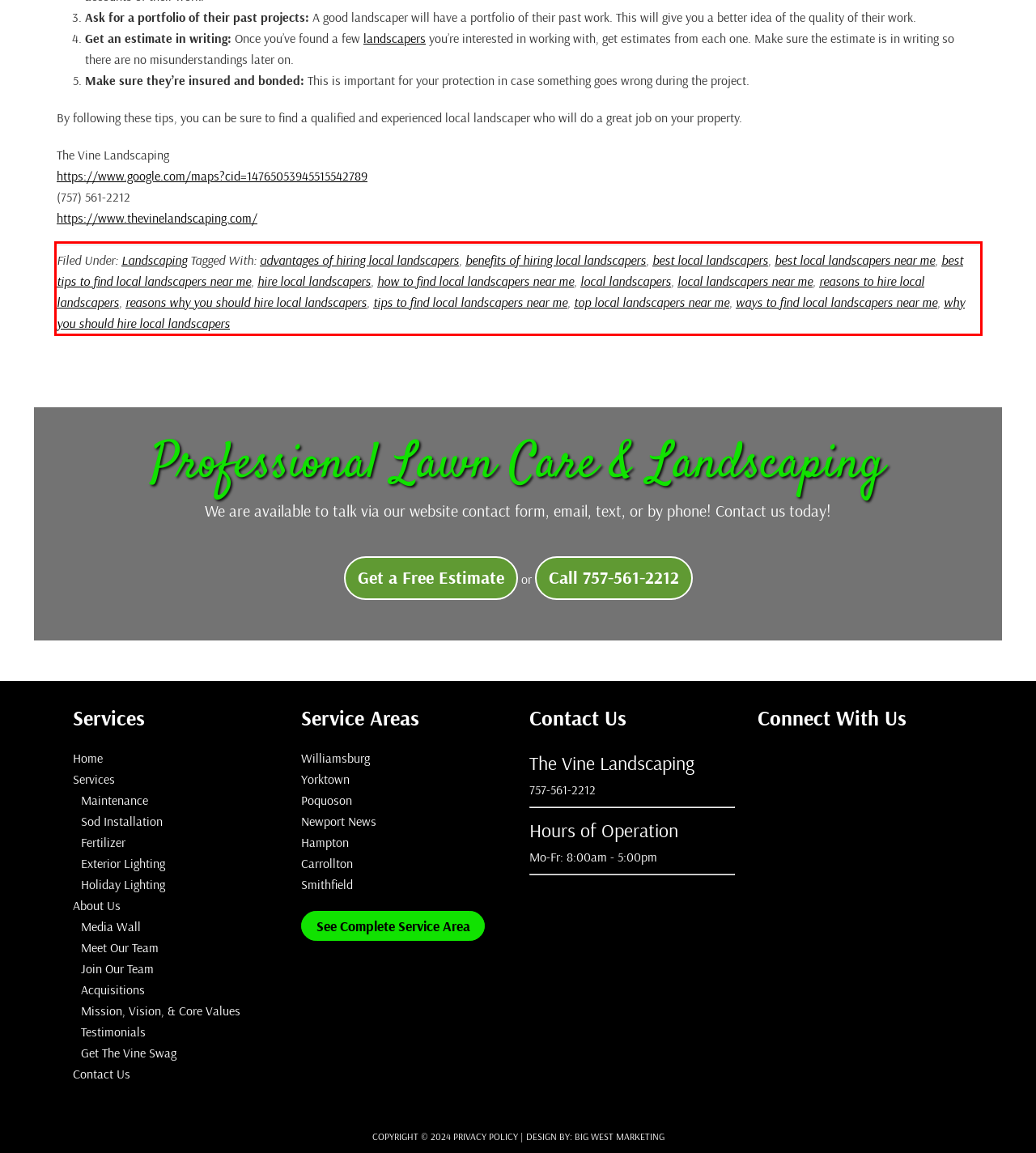Please examine the webpage screenshot and extract the text within the red bounding box using OCR.

Filed Under: Landscaping Tagged With: advantages of hiring local landscapers, benefits of hiring local landscapers, best local landscapers, best local landscapers near me, best tips to find local landscapers near me, hire local landscapers, how to find local landscapers near me, local landscapers, local landscapers near me, reasons to hire local landscapers, reasons why you should hire local landscapers, tips to find local landscapers near me, top local landscapers near me, ways to find local landscapers near me, why you should hire local landscapers